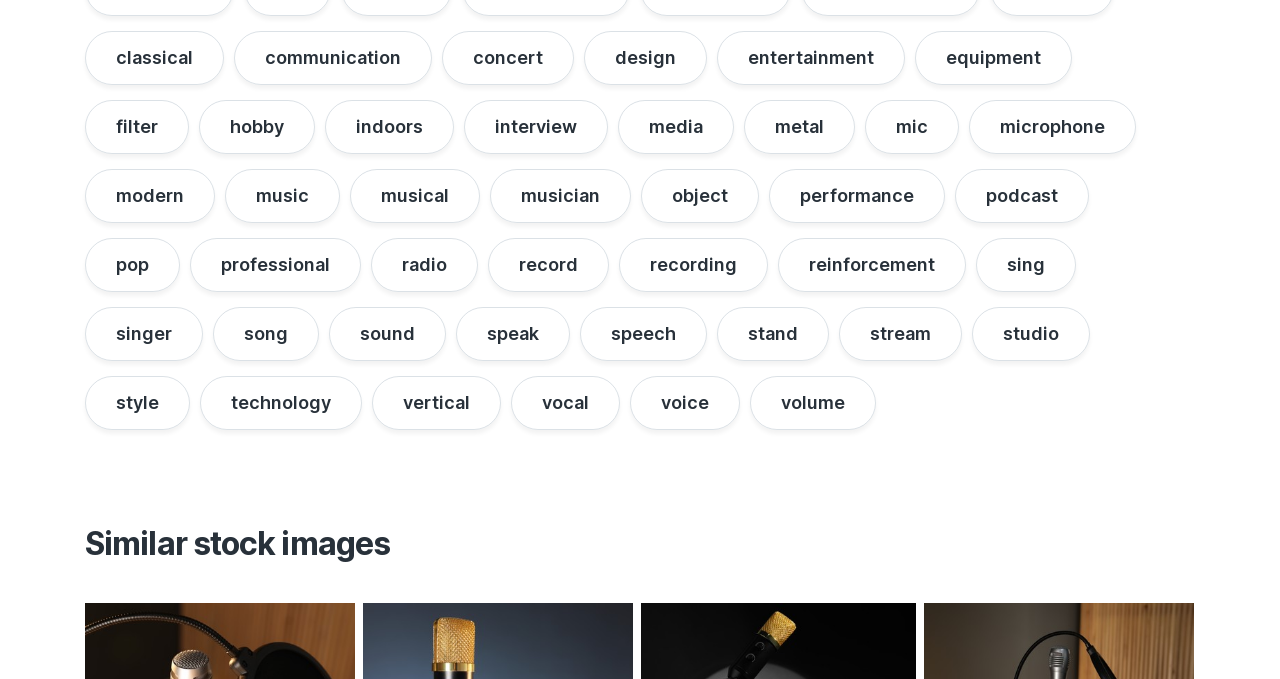Determine the bounding box coordinates for the clickable element required to fulfill the instruction: "browse studio link". Provide the coordinates as four float numbers between 0 and 1, i.e., [left, top, right, bottom].

[0.759, 0.452, 0.852, 0.532]